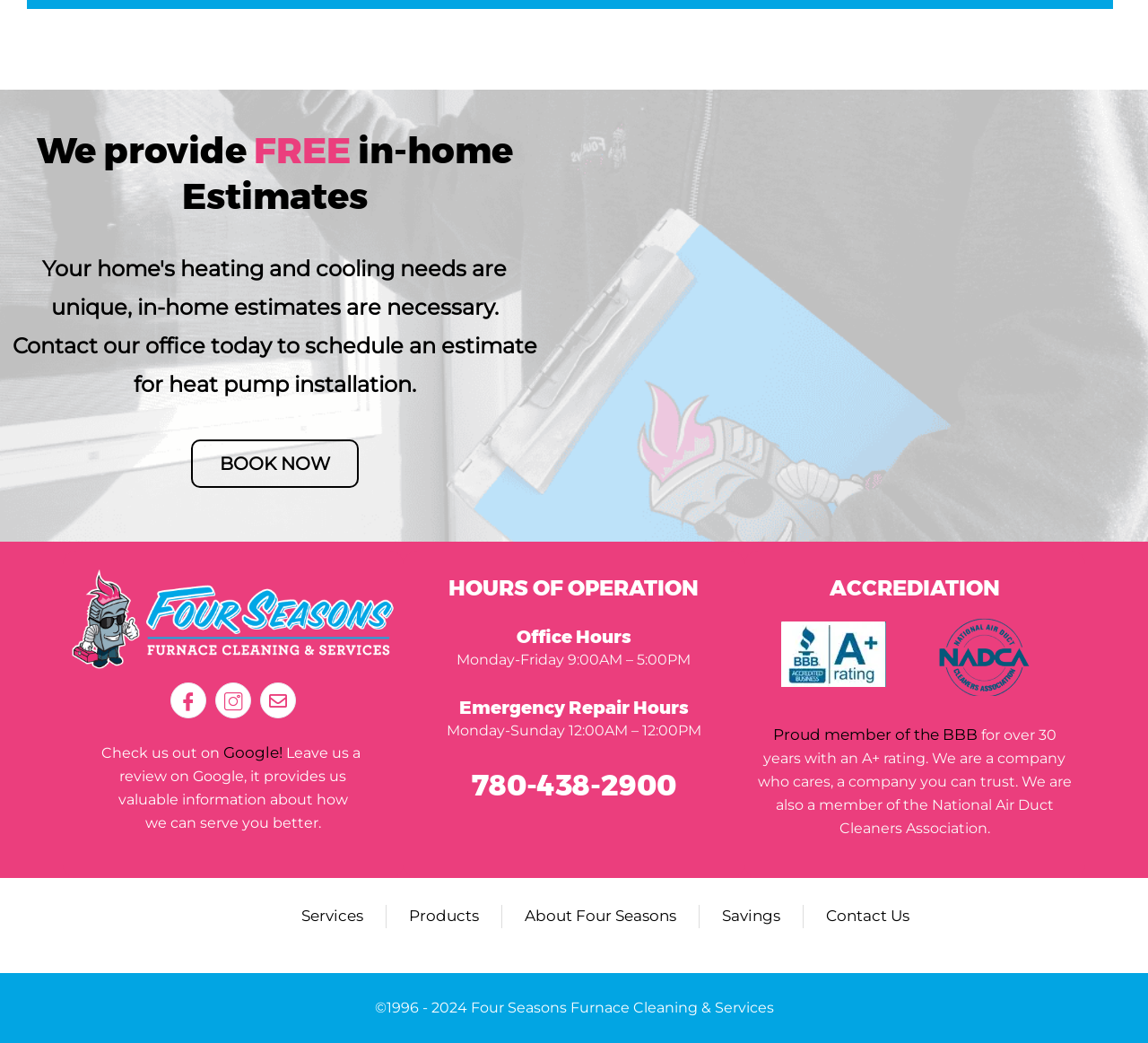Provide a brief response to the question below using a single word or phrase: 
What is the company's phone number?

780-438-2900